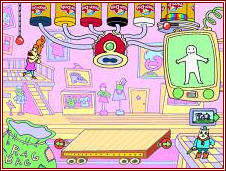What is displayed on the animated screen?
Examine the image and provide an in-depth answer to the question.

The animated screen to the right of the image displays a simple outline of a figure, which is likely a feature of the 'Play-Doh Creations' game.